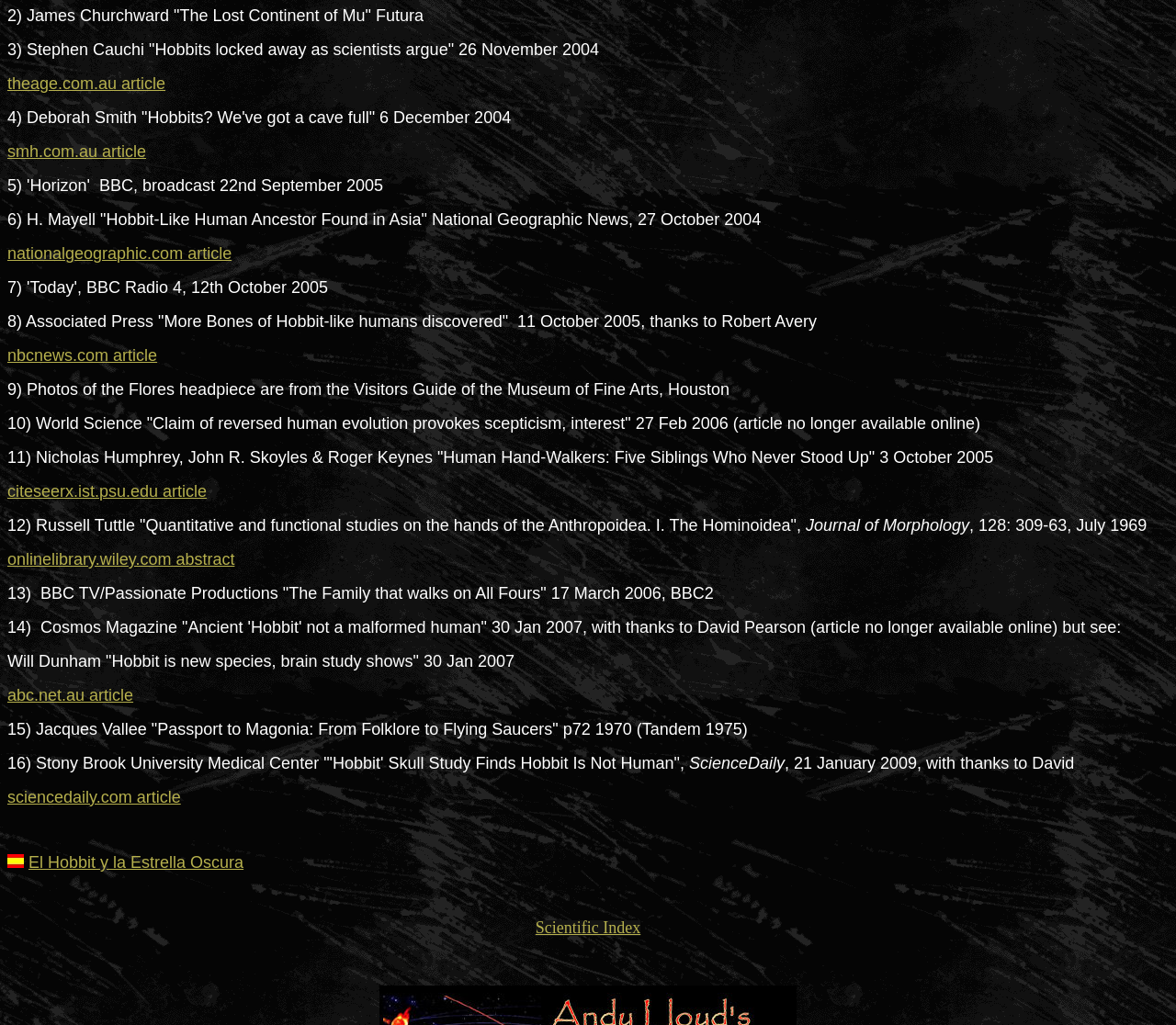Identify the bounding box coordinates of the section that should be clicked to achieve the task described: "Go to the Scientific Index".

[0.455, 0.898, 0.545, 0.913]